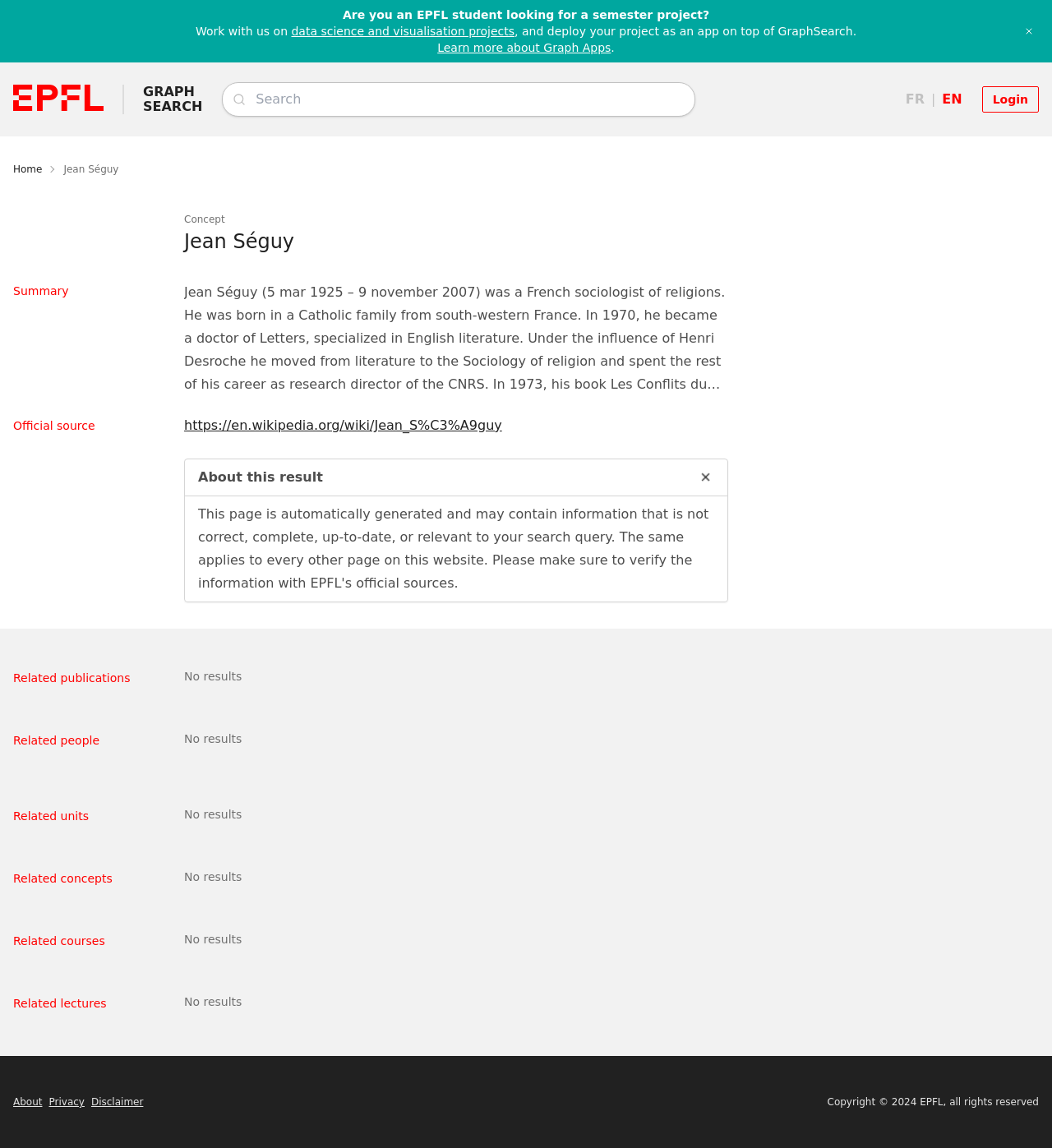Please specify the bounding box coordinates of the clickable region to carry out the following instruction: "Learn more about Graph Apps". The coordinates should be four float numbers between 0 and 1, in the format [left, top, right, bottom].

[0.416, 0.036, 0.581, 0.047]